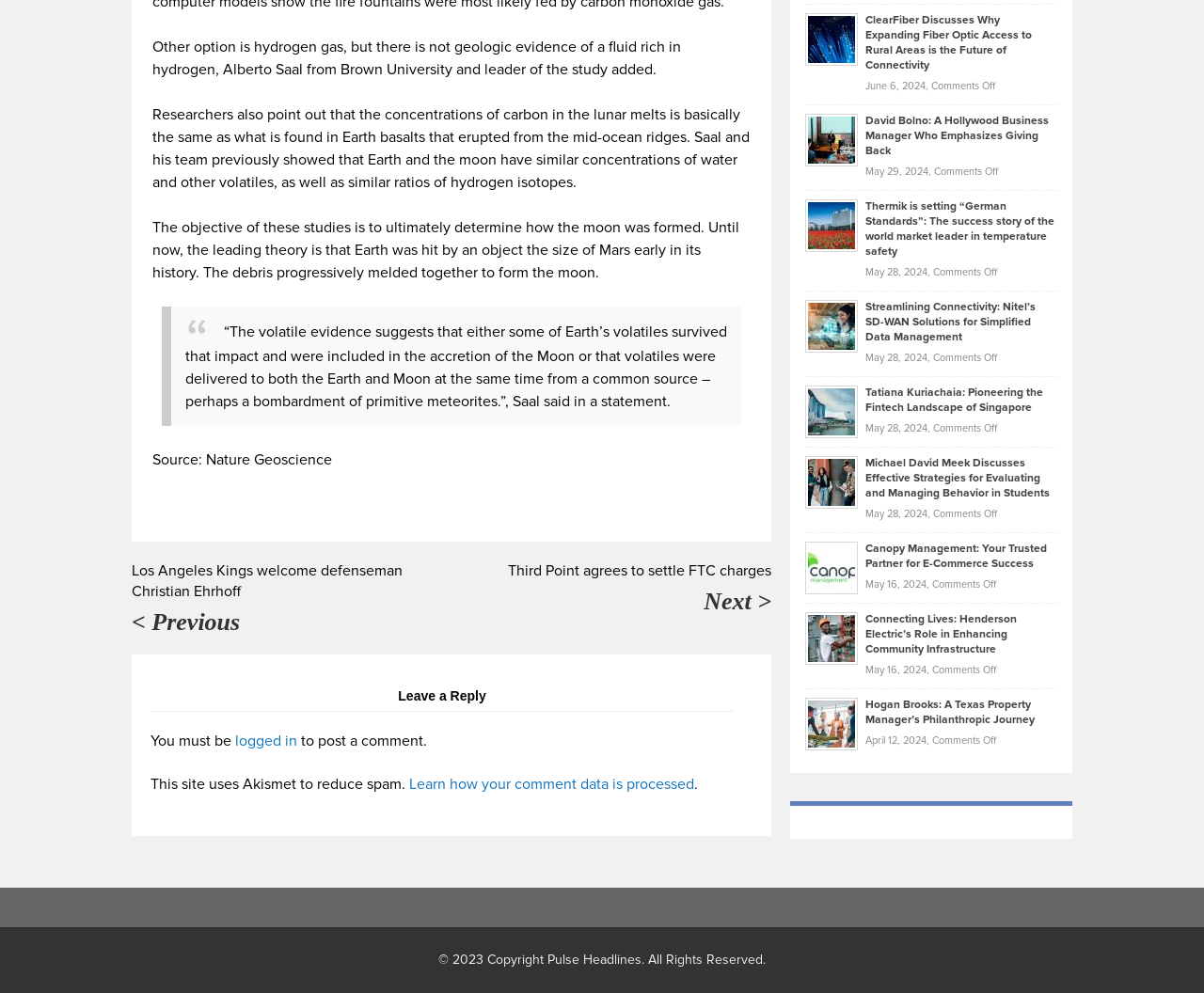Please identify the bounding box coordinates of the element I should click to complete this instruction: 'Read the article about David Bolno, a Hollywood business manager'. The coordinates should be given as four float numbers between 0 and 1, like this: [left, top, right, bottom].

[0.669, 0.133, 0.712, 0.148]